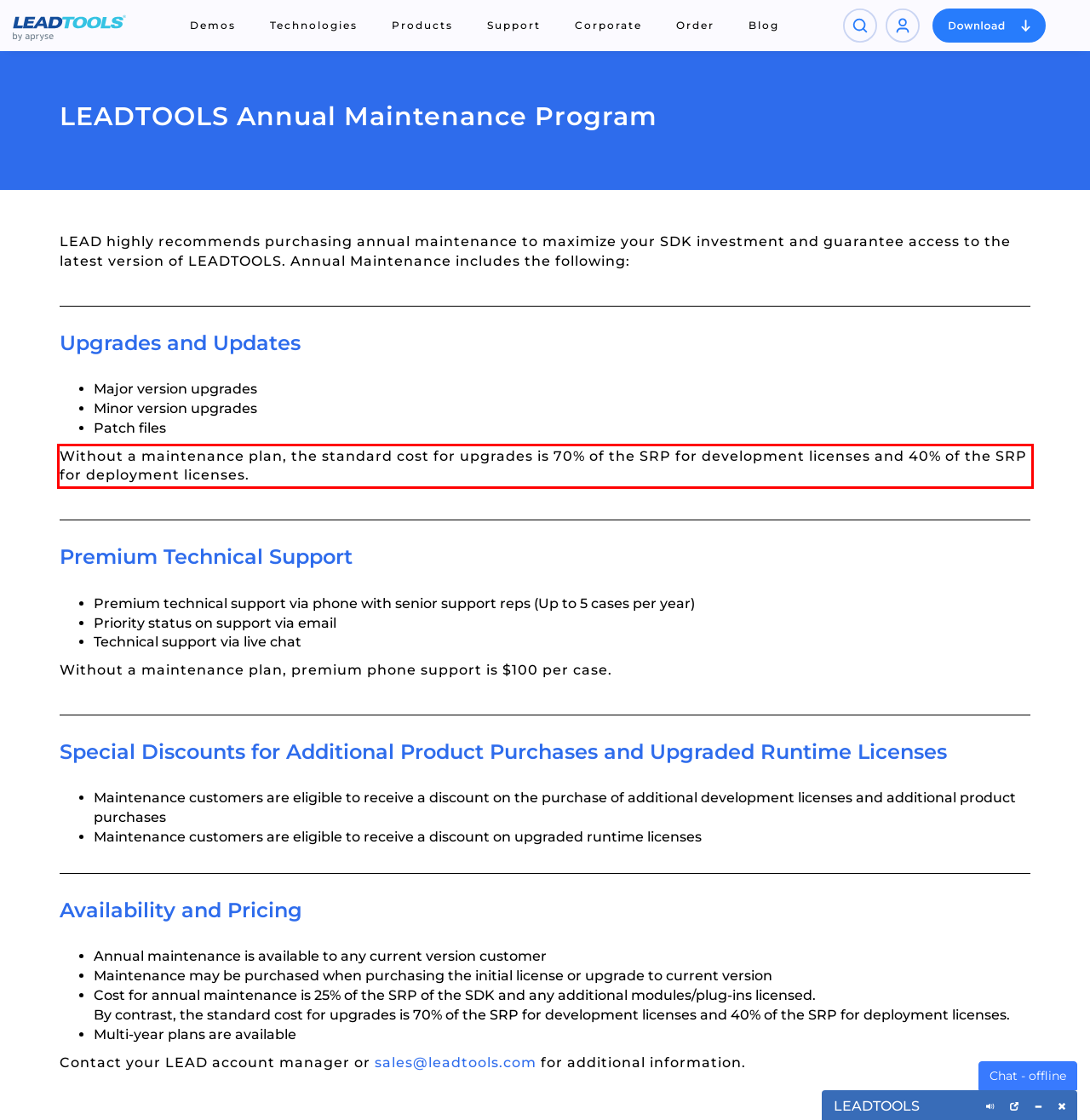Given a webpage screenshot, locate the red bounding box and extract the text content found inside it.

Without a maintenance plan, the standard cost for upgrades is 70% of the SRP for development licenses and 40% of the SRP for deployment licenses.